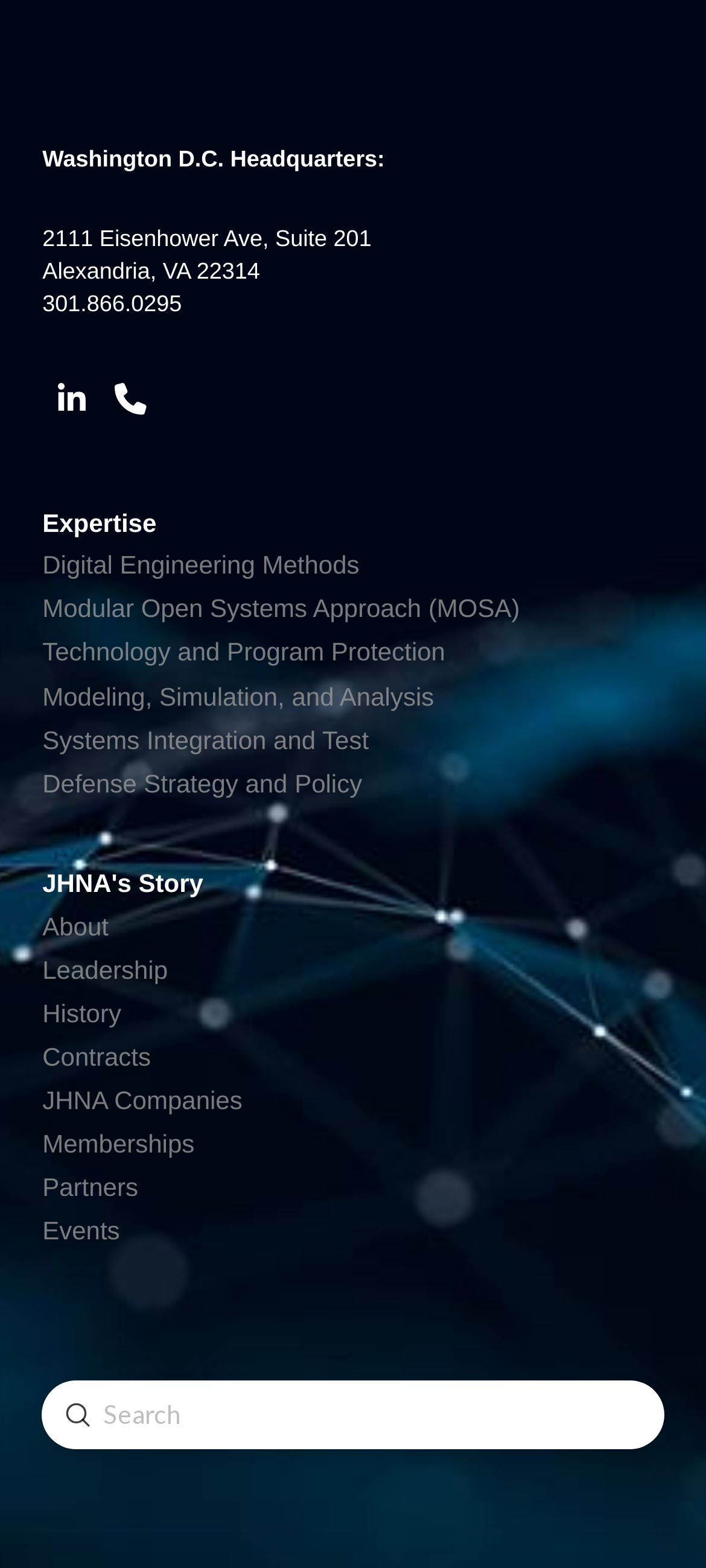Answer the following query concisely with a single word or phrase:
What is the phone number of the Washington D.C. Headquarters?

301.866.0295